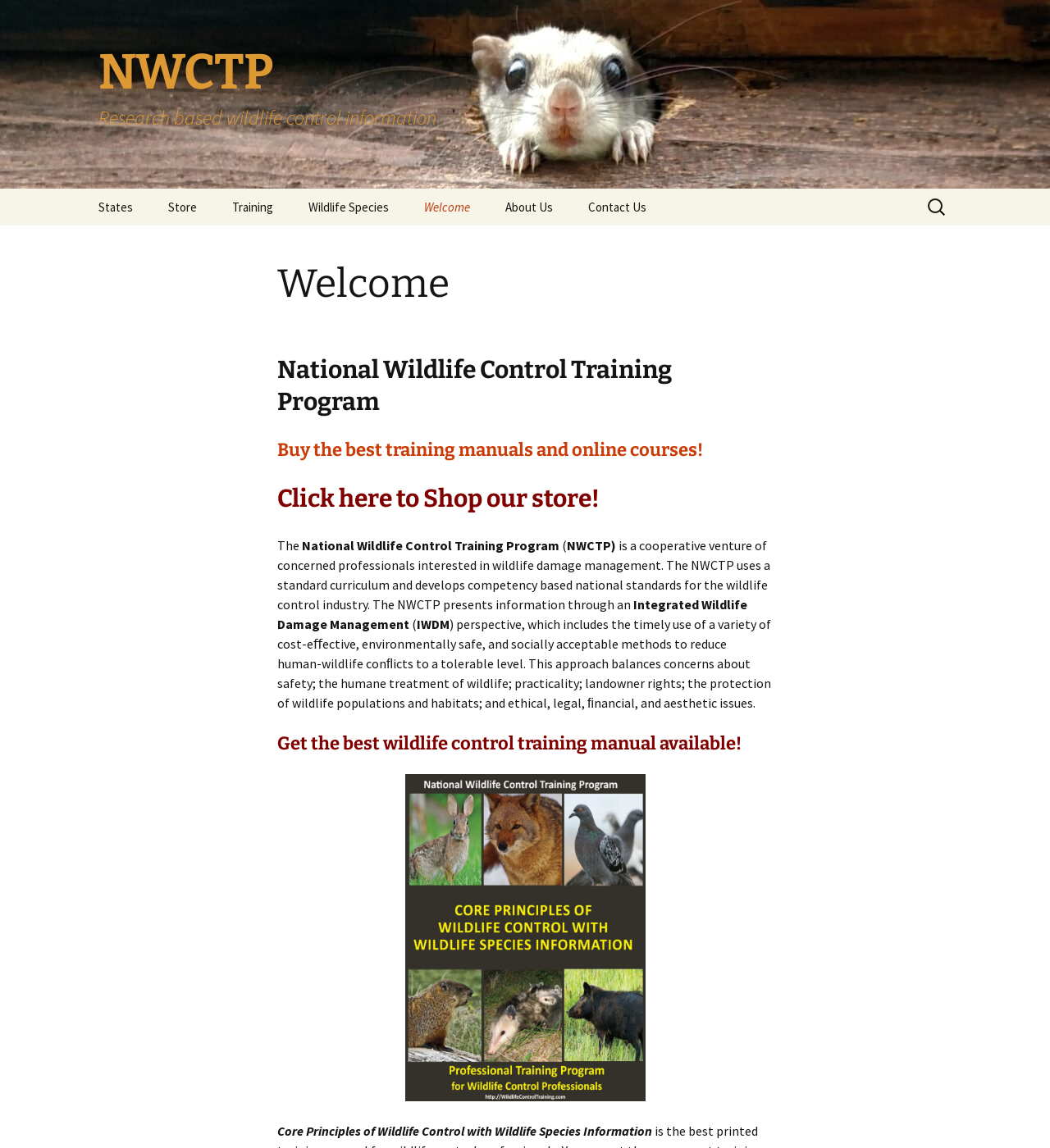Can you give a comprehensive explanation to the question given the content of the image?
What is the 'National Wildlife Control Training Program'?

The 'National Wildlife Control Training Program' is a cooperative venture of concerned professionals interested in wildlife damage management, which aims to provide standardized training and competency-based national standards for the wildlife control industry.